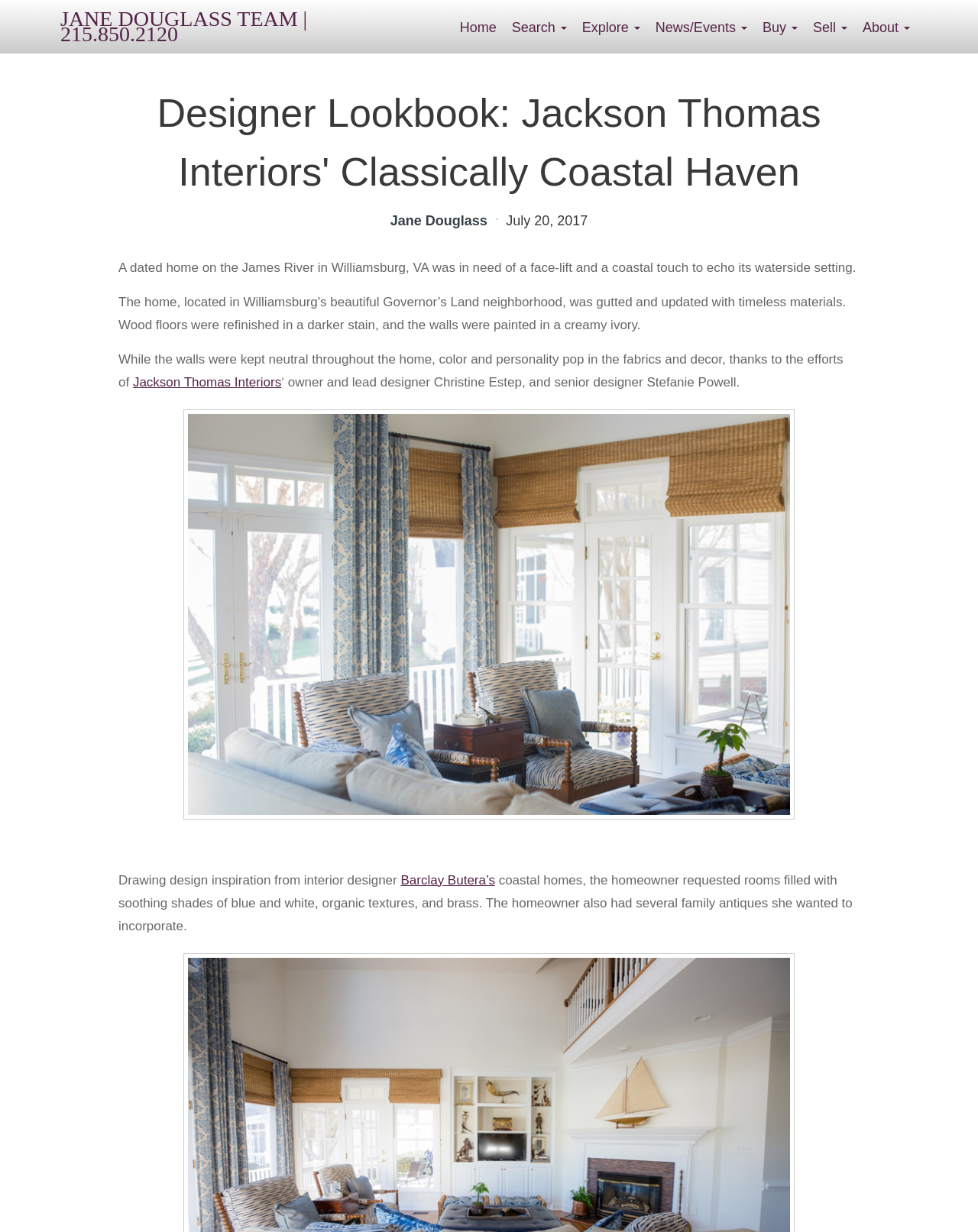Determine the bounding box coordinates for the clickable element to execute this instruction: "Click the 'Human Rights Campaign Foundation' link". Provide the coordinates as four float numbers between 0 and 1, i.e., [left, top, right, bottom].

None